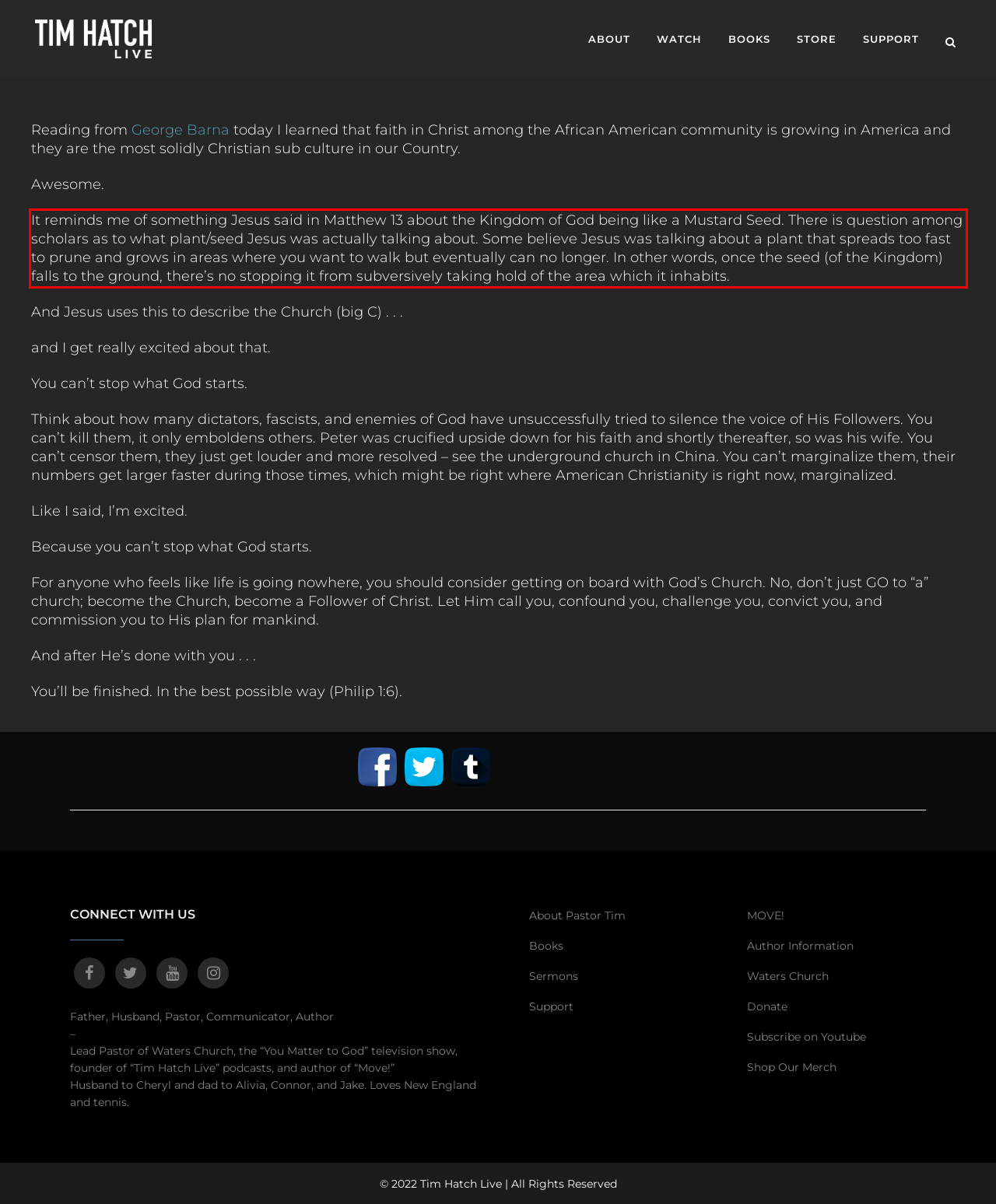From the given screenshot of a webpage, identify the red bounding box and extract the text content within it.

It reminds me of something Jesus said in Matthew 13 about the Kingdom of God being like a Mustard Seed. There is question among scholars as to what plant/seed Jesus was actually talking about. Some believe Jesus was talking about a plant that spreads too fast to prune and grows in areas where you want to walk but eventually can no longer. In other words, once the seed (of the Kingdom) falls to the ground, there’s no stopping it from subversively taking hold of the area which it inhabits.